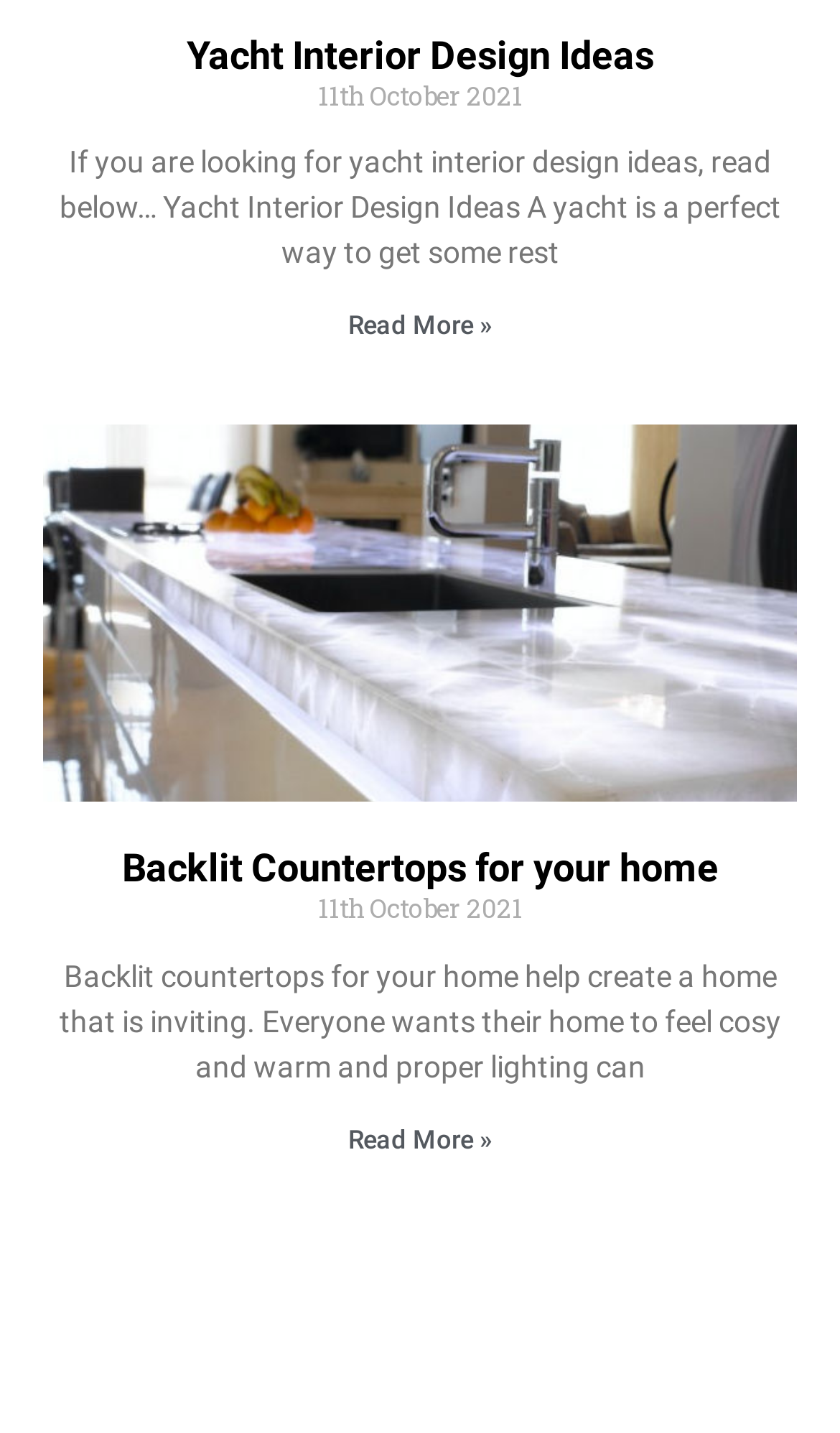Using the description "Read More »", locate and provide the bounding box of the UI element.

[0.414, 0.217, 0.586, 0.238]